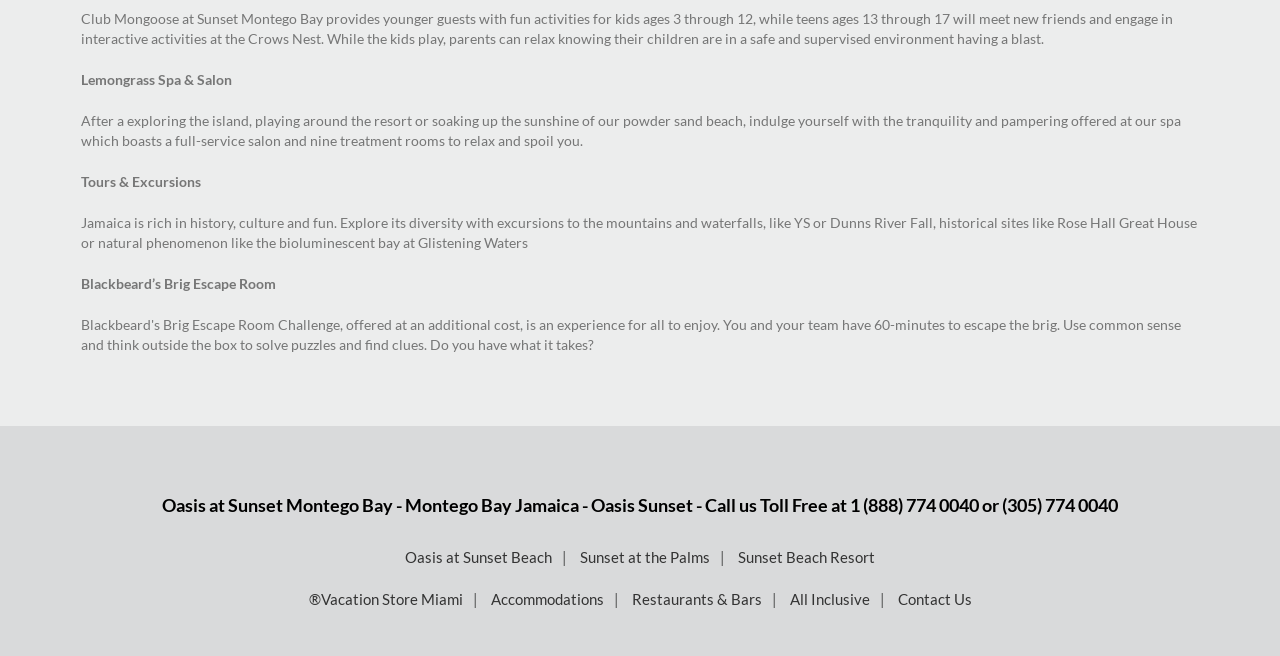Answer with a single word or phrase: 
What is the phone number to call for toll-free?

1 (888) 774 0040